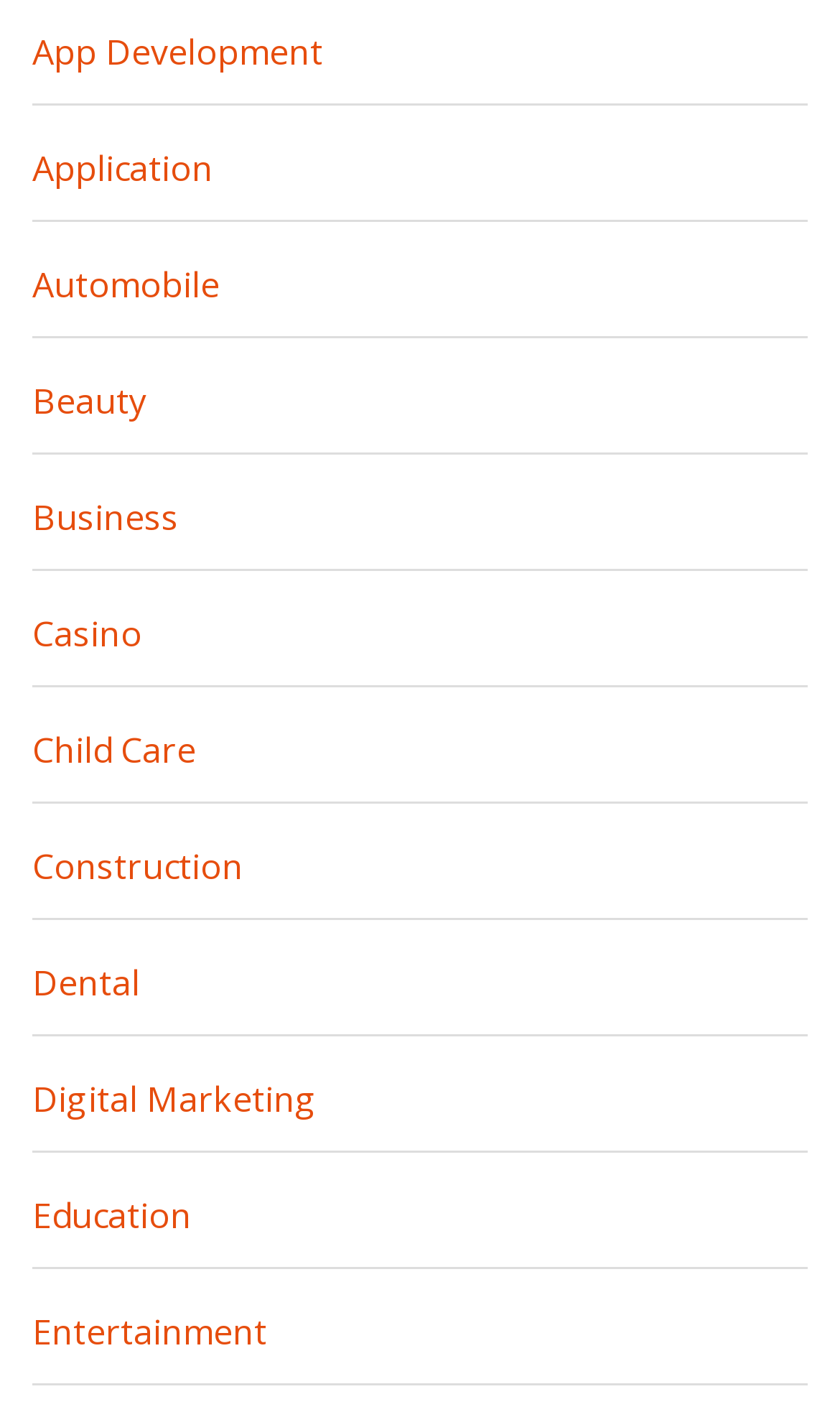Identify the bounding box coordinates for the element that needs to be clicked to fulfill this instruction: "View Education". Provide the coordinates in the format of four float numbers between 0 and 1: [left, top, right, bottom].

[0.038, 0.844, 0.228, 0.878]